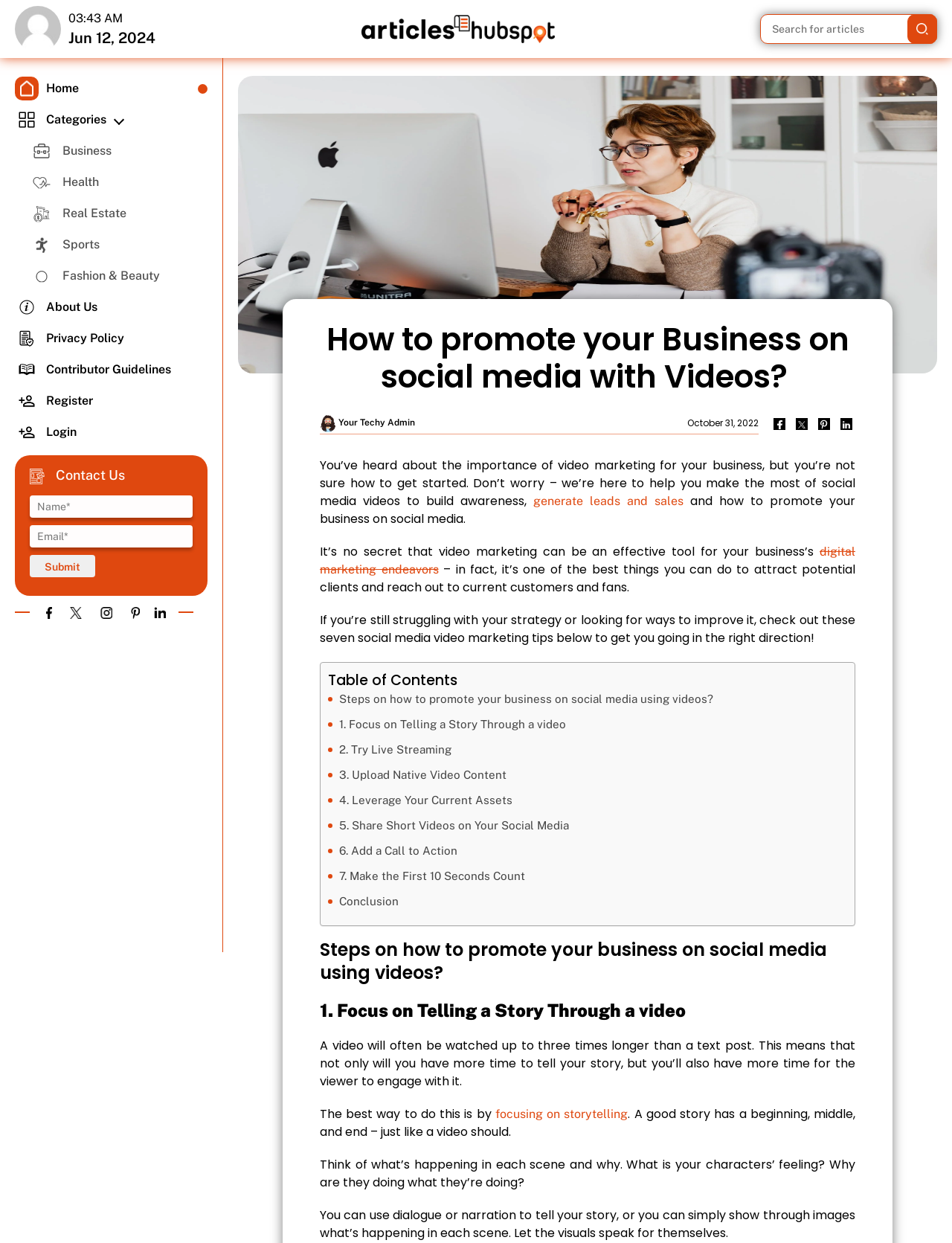Reply to the question below using a single word or brief phrase:
What is the contact information provided on the webpage?

Name, Email, Submit button